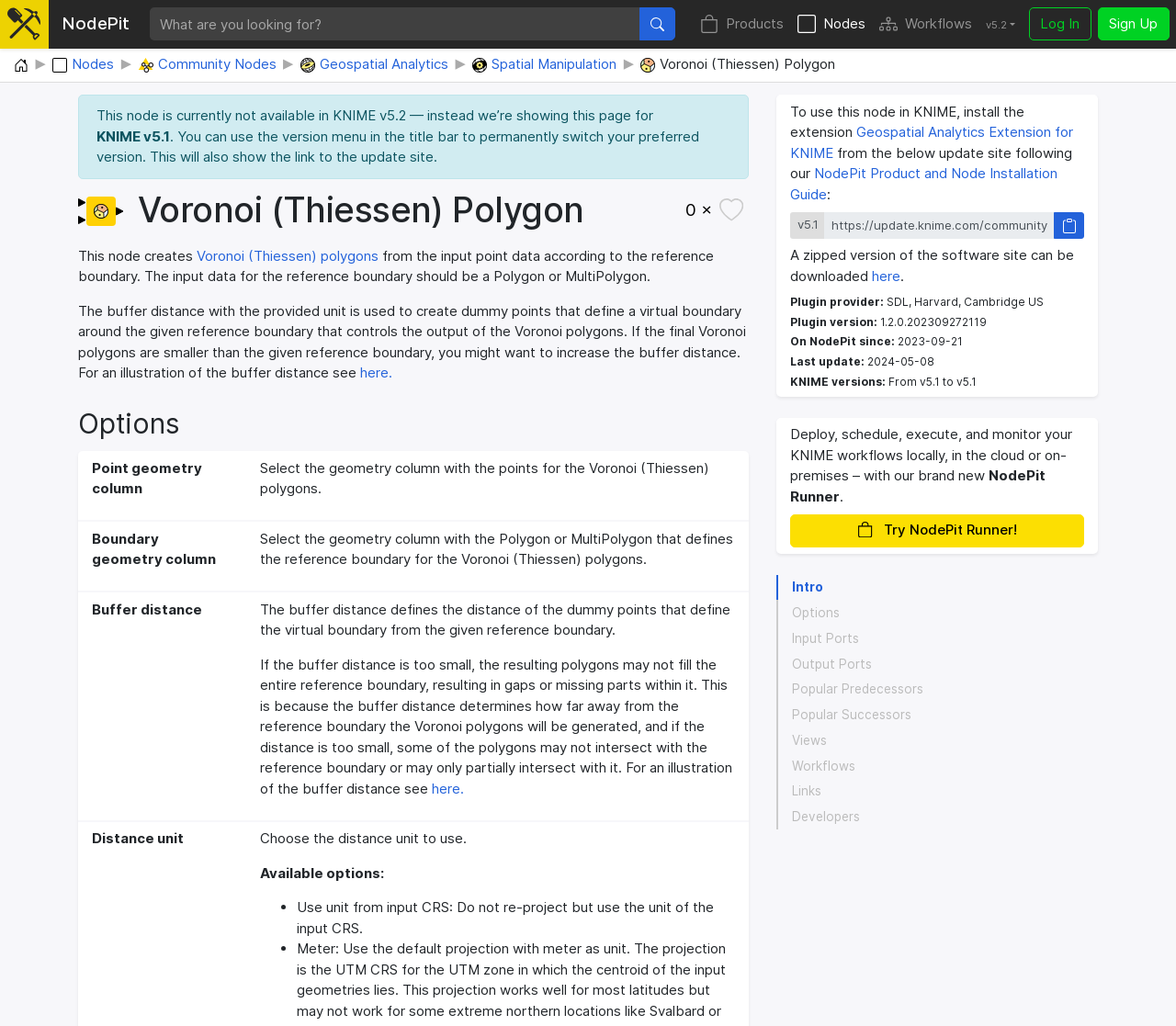What is the plugin provider of the Geospatial Analytics Extension?
Provide a thorough and detailed answer to the question.

According to the webpage's content, specifically the section at the bottom, the plugin provider of the Geospatial Analytics Extension is SDL, Harvard, Cambridge US.